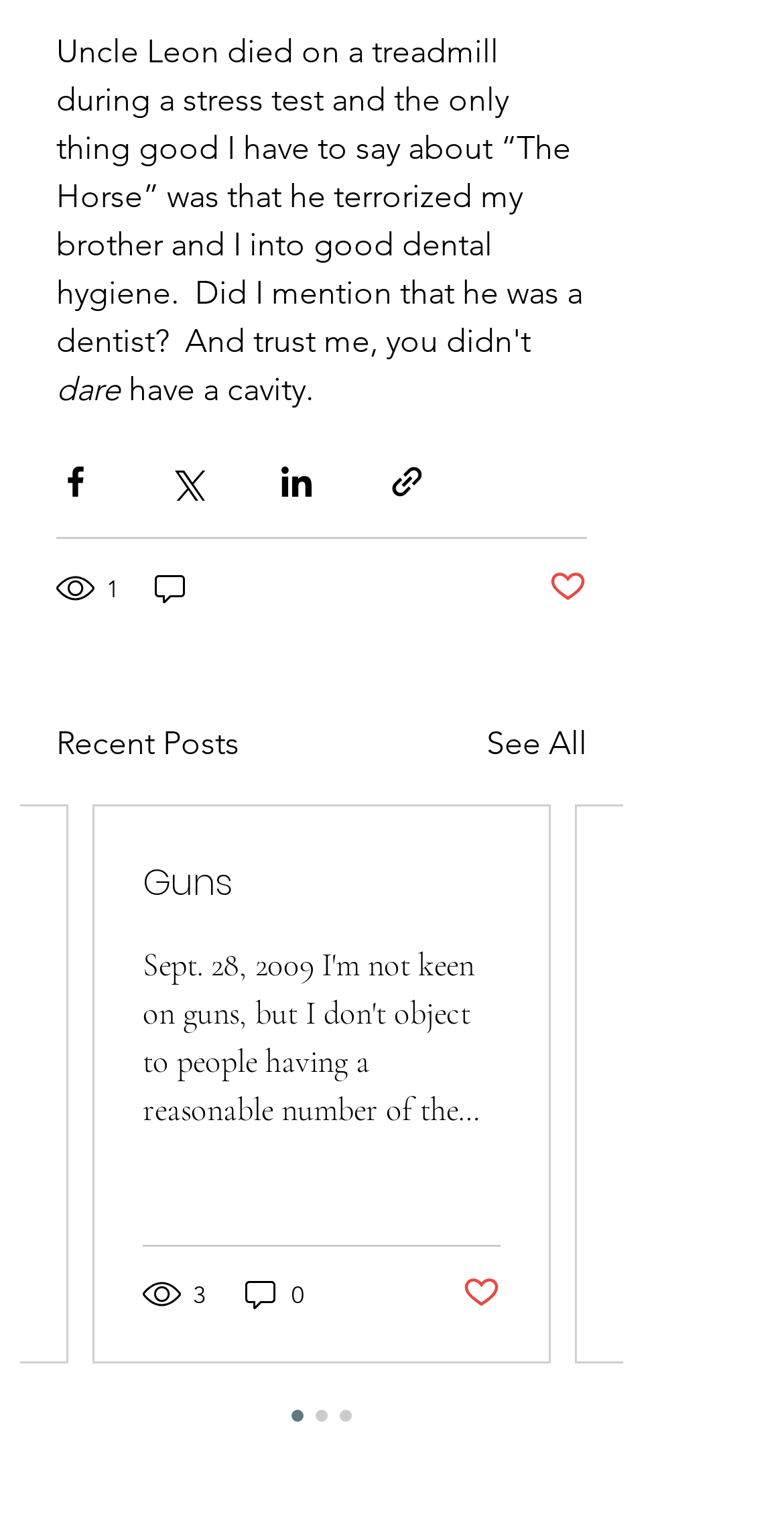Provide the bounding box coordinates of the HTML element this sentence describes: "parent_node: 1". The bounding box coordinates consist of four float numbers between 0 and 1, i.e., [left, top, right, bottom].

[0.192, 0.372, 0.246, 0.4]